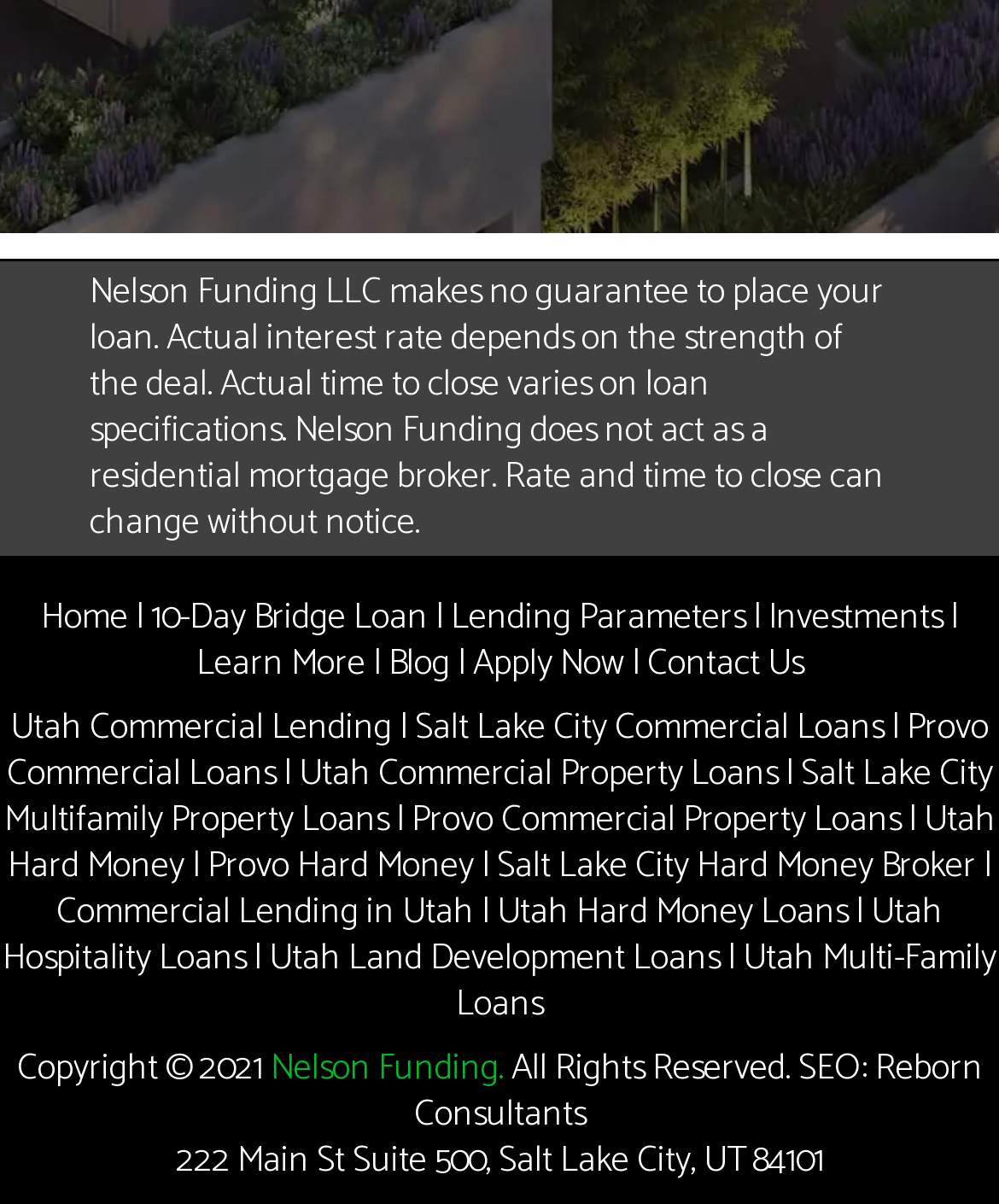Identify the bounding box coordinates for the UI element described as follows: "Salt Lake City Commercial Loans". Ensure the coordinates are four float numbers between 0 and 1, formatted as [left, top, right, bottom].

[0.415, 0.582, 0.885, 0.631]